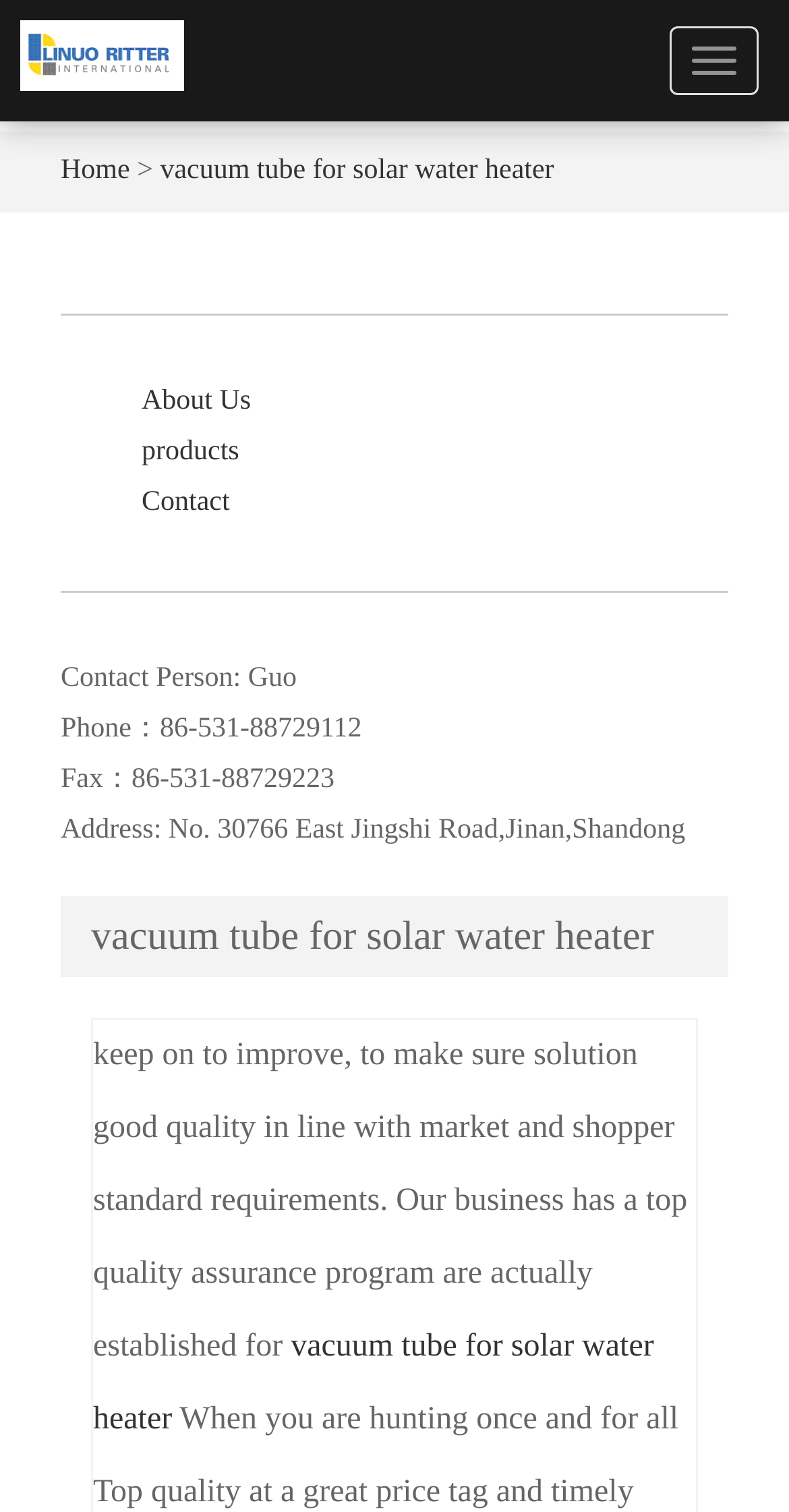Please identify the primary heading of the webpage and give its text content.

vacuum tube for solar water heater